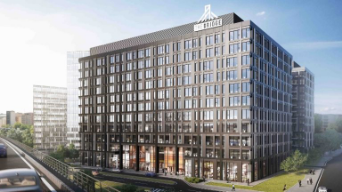Who manages the office building?
Deliver a detailed and extensive answer to the question.

According to the caption, the office building 'The Bridge' is managed by Colliers International, which is a real estate company.